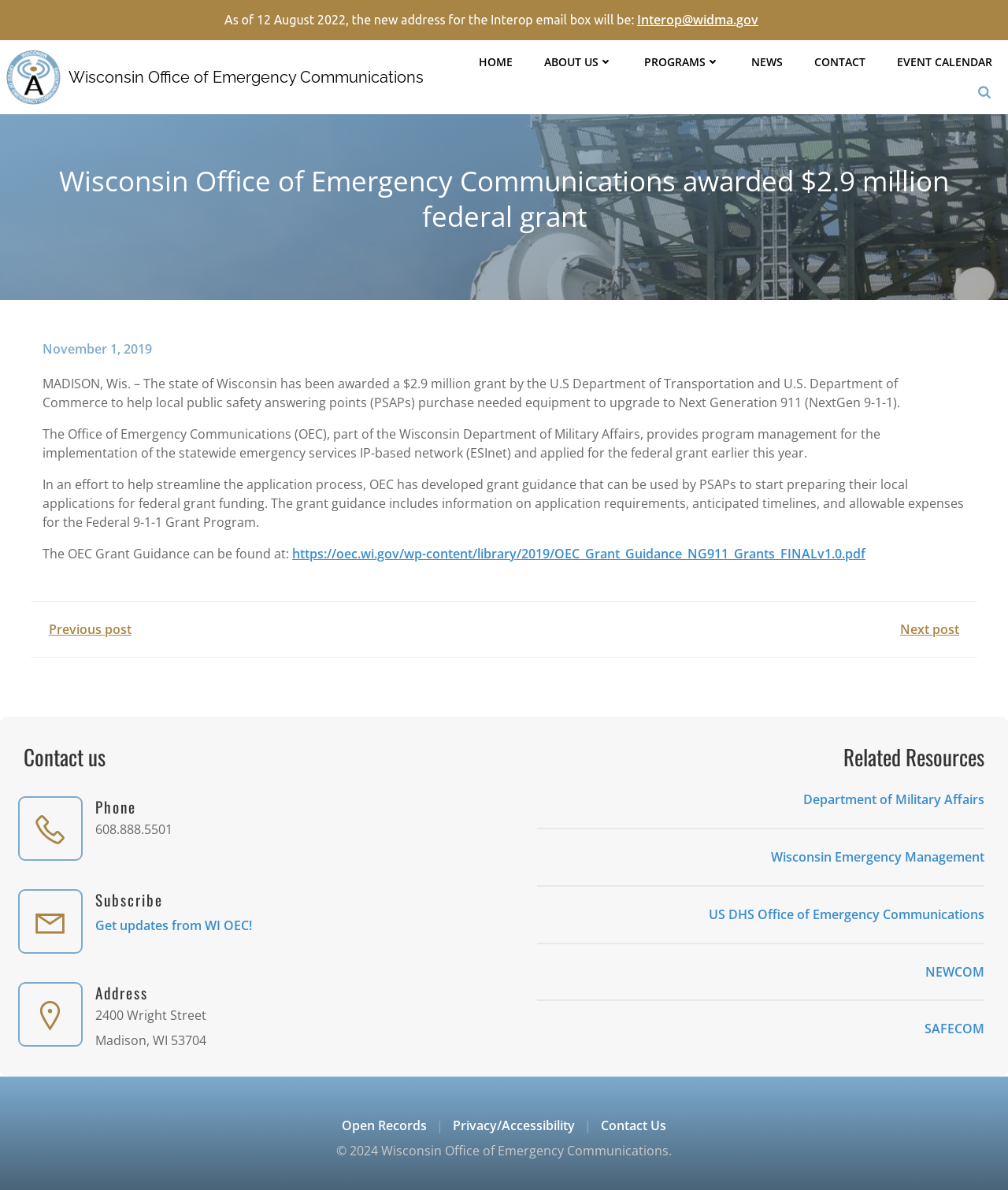What is the phone number to contact?
Please provide a comprehensive answer based on the visual information in the image.

The phone number can be found in the 'Contact us' section, under the 'Phone' heading.